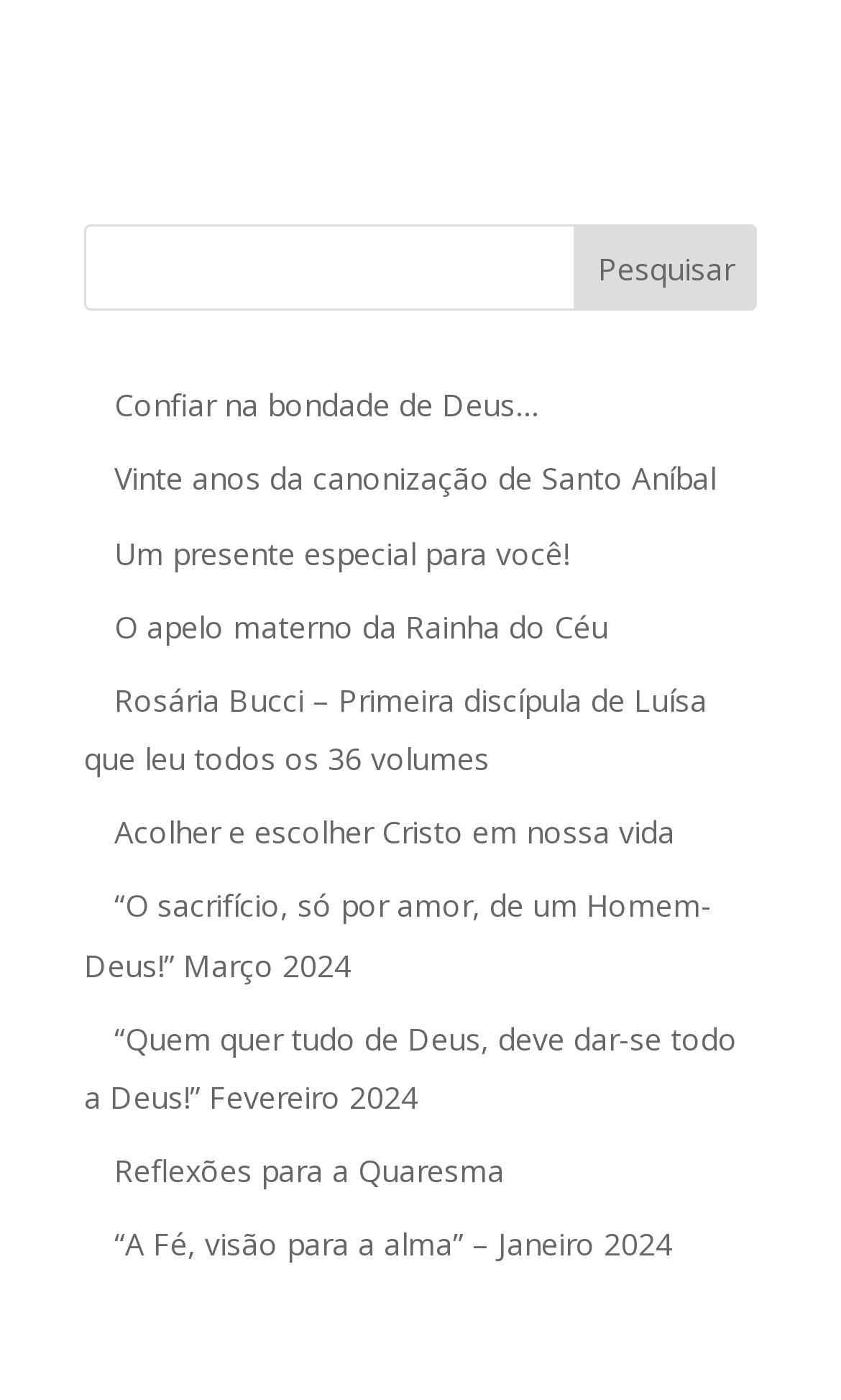Locate the bounding box coordinates of the element to click to perform the following action: 'search for something'. The coordinates should be given as four float values between 0 and 1, in the form of [left, top, right, bottom].

[0.1, 0.16, 0.9, 0.222]